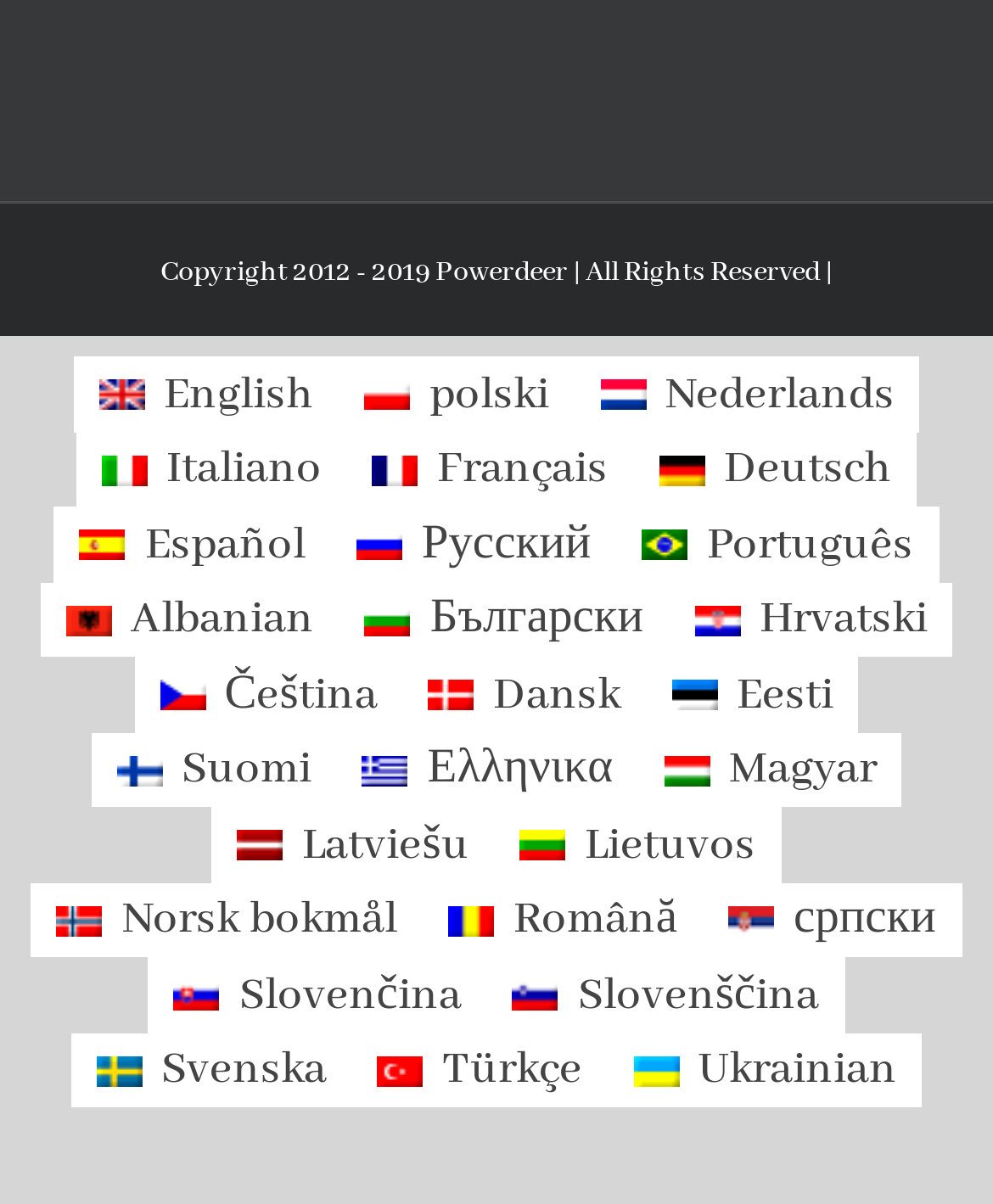Find the bounding box coordinates of the element to click in order to complete this instruction: "Select Русский language". The bounding box coordinates must be four float numbers between 0 and 1, denoted as [left, top, right, bottom].

[0.333, 0.421, 0.621, 0.483]